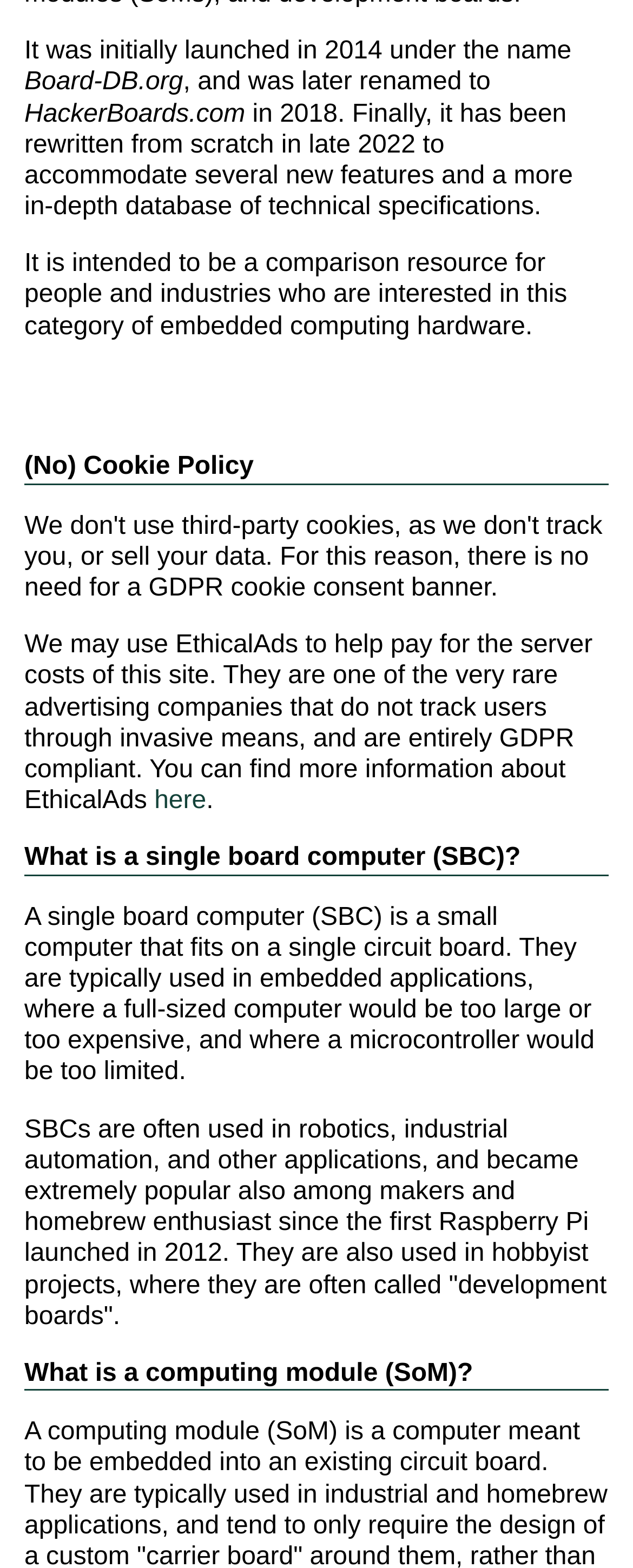Identify the bounding box of the UI element that matches this description: "here".

[0.244, 0.502, 0.326, 0.52]